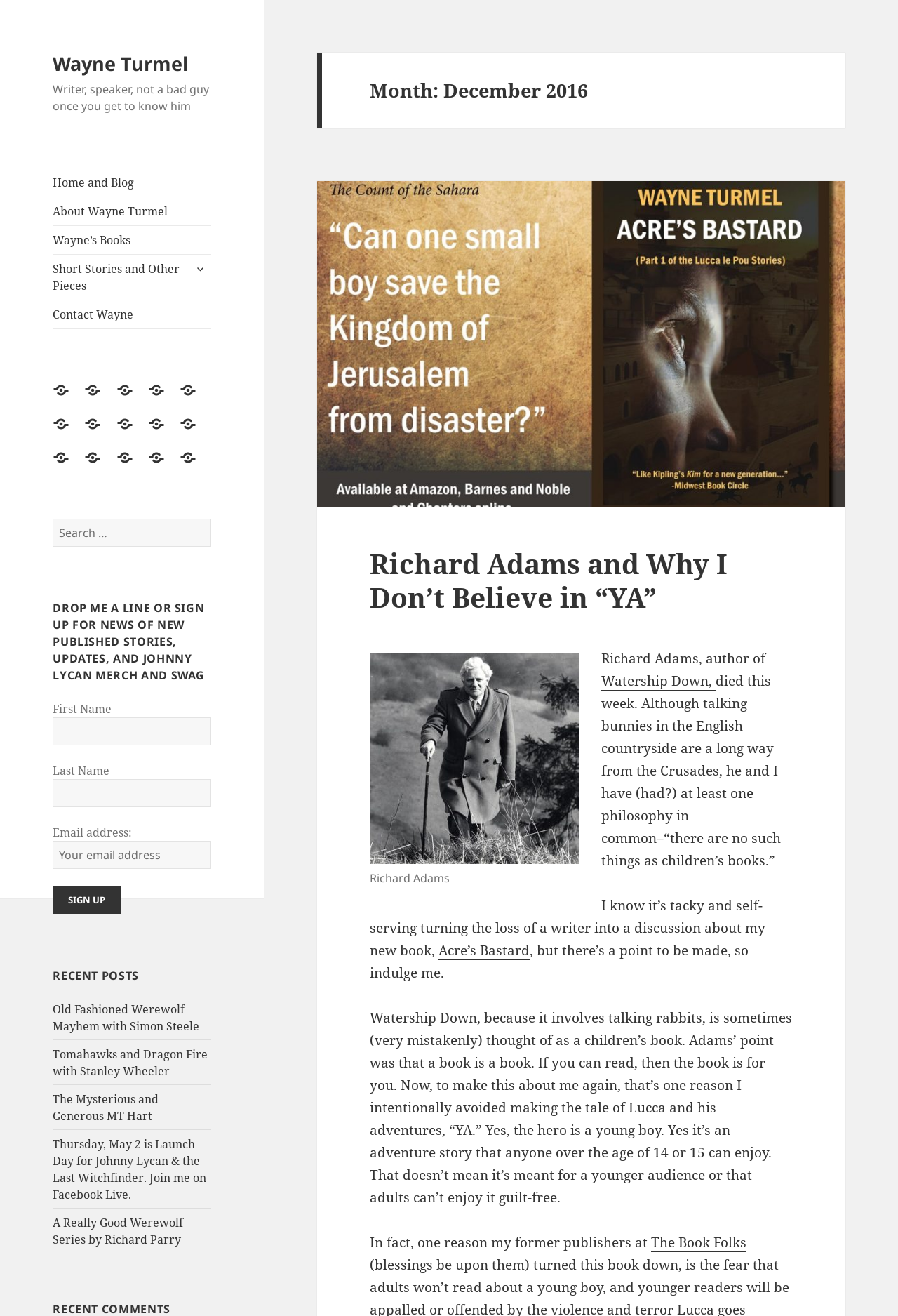What is the author's profession?
Look at the image and provide a detailed response to the question.

The author's profession is mentioned in the static text 'Writer, speaker, not a bad guy once you get to know him' which is located at the top of the webpage.